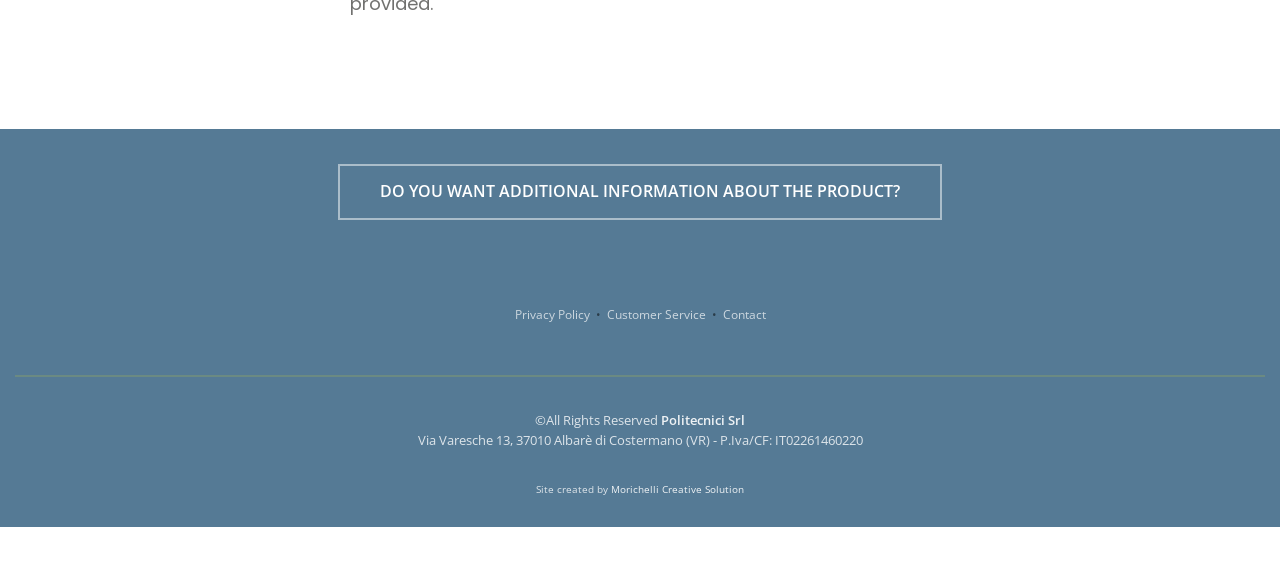Please find and report the bounding box coordinates of the element to click in order to perform the following action: "Contact customer service". The coordinates should be expressed as four float numbers between 0 and 1, in the format [left, top, right, bottom].

[0.474, 0.533, 0.551, 0.562]